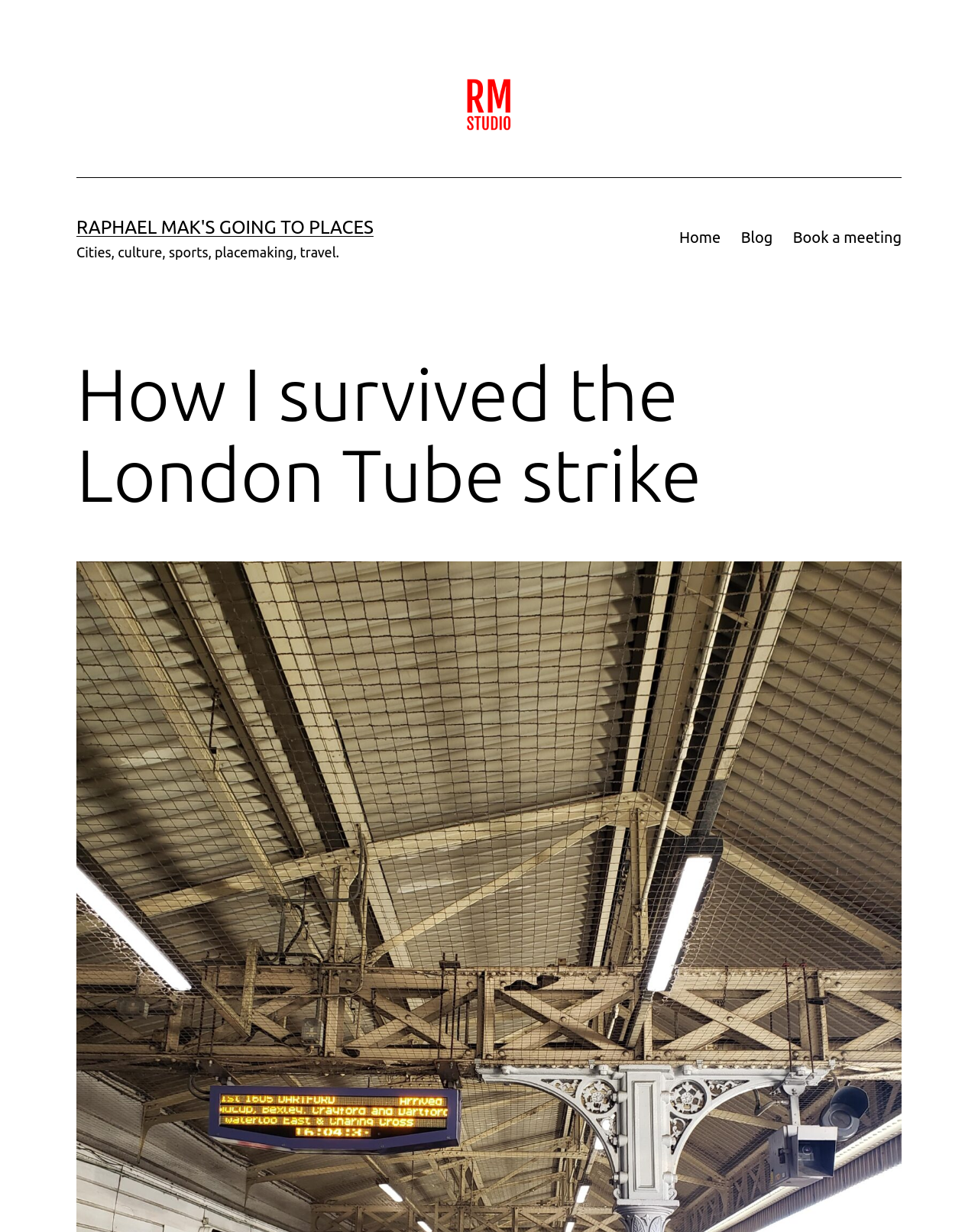What are the main categories of the blog?
Kindly give a detailed and elaborate answer to the question.

The main categories of the blog can be found just below the blog name, where it says 'Cities, culture, sports, placemaking, travel.' in a static text format.